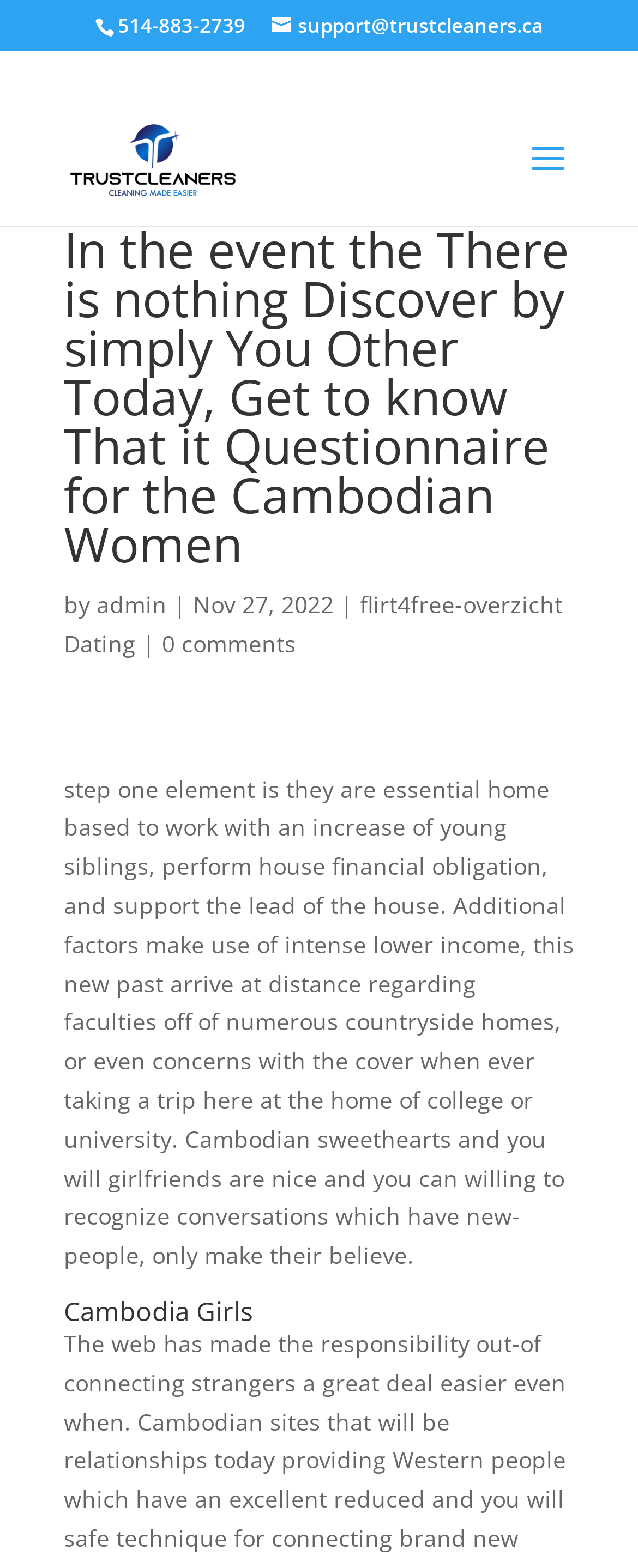What is the characteristic of Cambodian sweethearts and girlfriends?
Provide a concise answer using a single word or phrase based on the image.

Nice and willing to recognize conversations